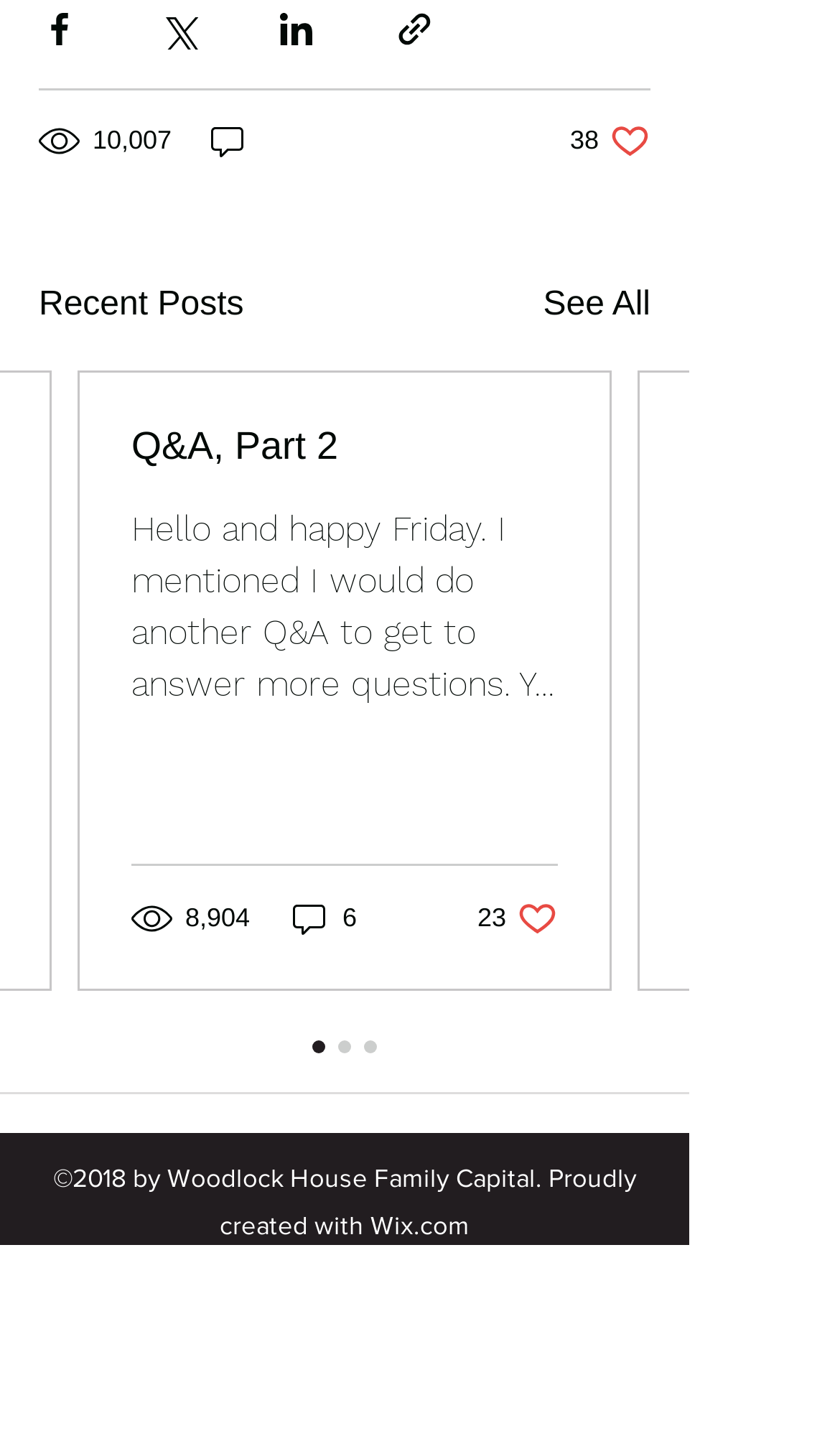Identify the bounding box coordinates for the element that needs to be clicked to fulfill this instruction: "Share via Facebook". Provide the coordinates in the format of four float numbers between 0 and 1: [left, top, right, bottom].

[0.046, 0.006, 0.095, 0.034]